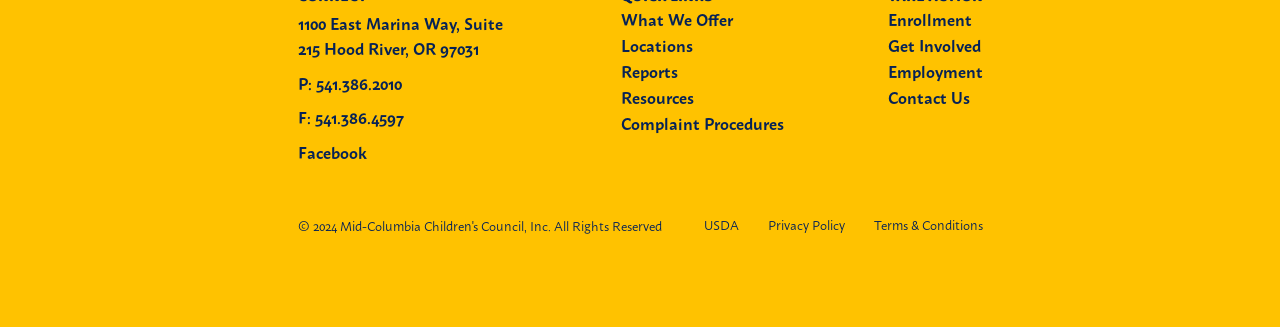Identify the bounding box coordinates for the region of the element that should be clicked to carry out the instruction: "Contact us". The bounding box coordinates should be four float numbers between 0 and 1, i.e., [left, top, right, bottom].

[0.693, 0.268, 0.757, 0.329]